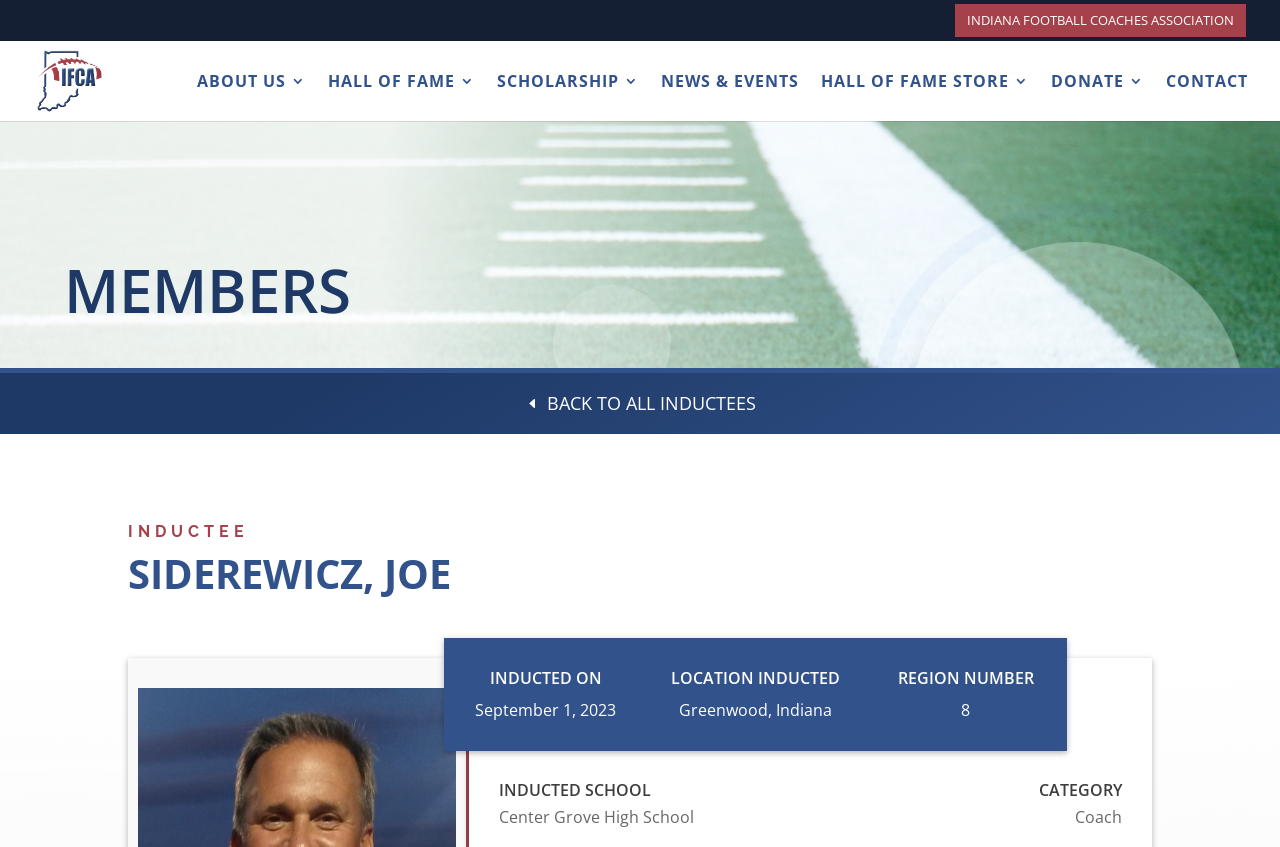Provide a short answer to the following question with just one word or phrase: What is the region number of SIDEREWICZ, JOE?

8